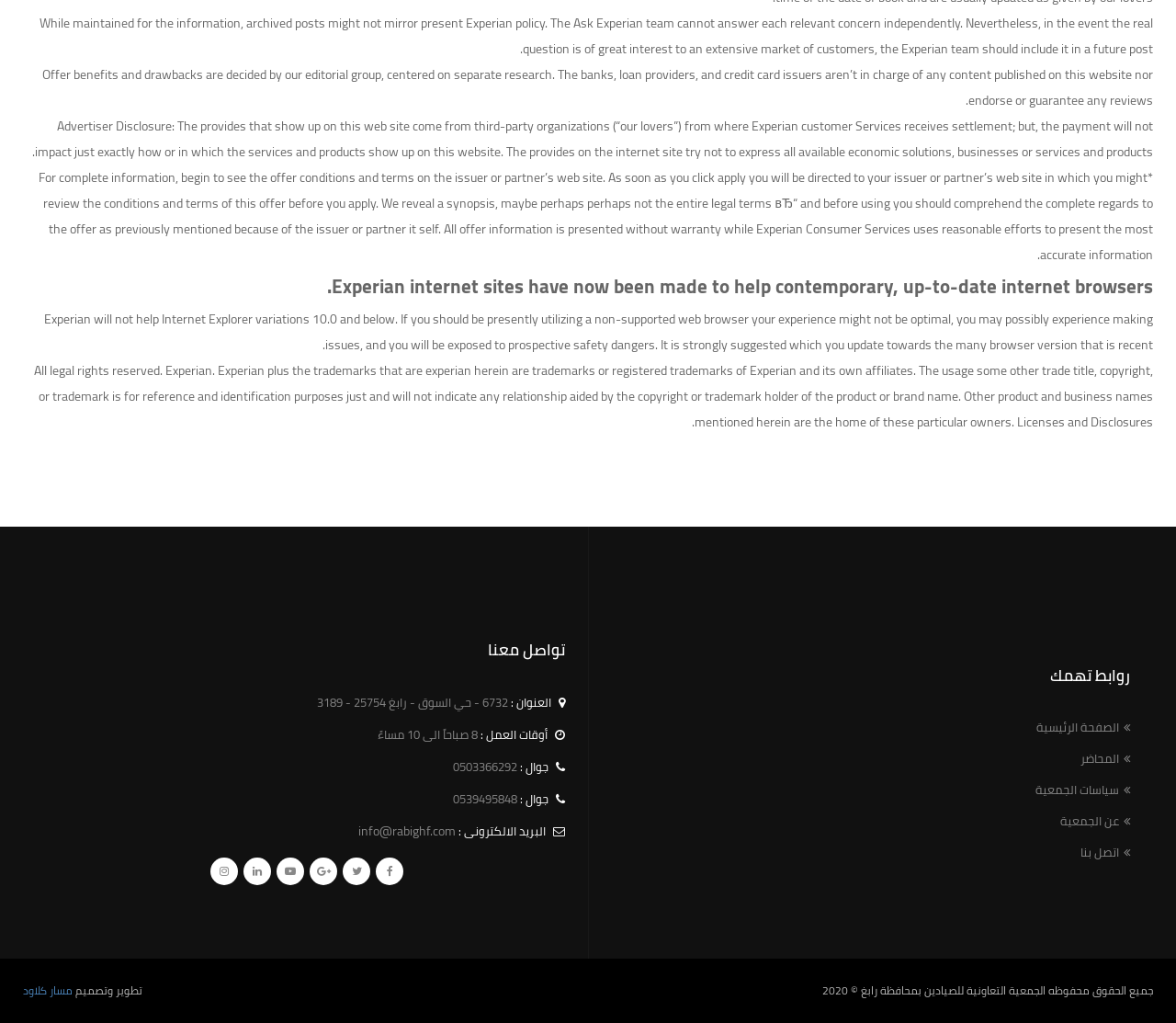Please identify the bounding box coordinates of the element on the webpage that should be clicked to follow this instruction: "visit facebook page". The bounding box coordinates should be given as four float numbers between 0 and 1, formatted as [left, top, right, bottom].

[0.32, 0.838, 0.343, 0.865]